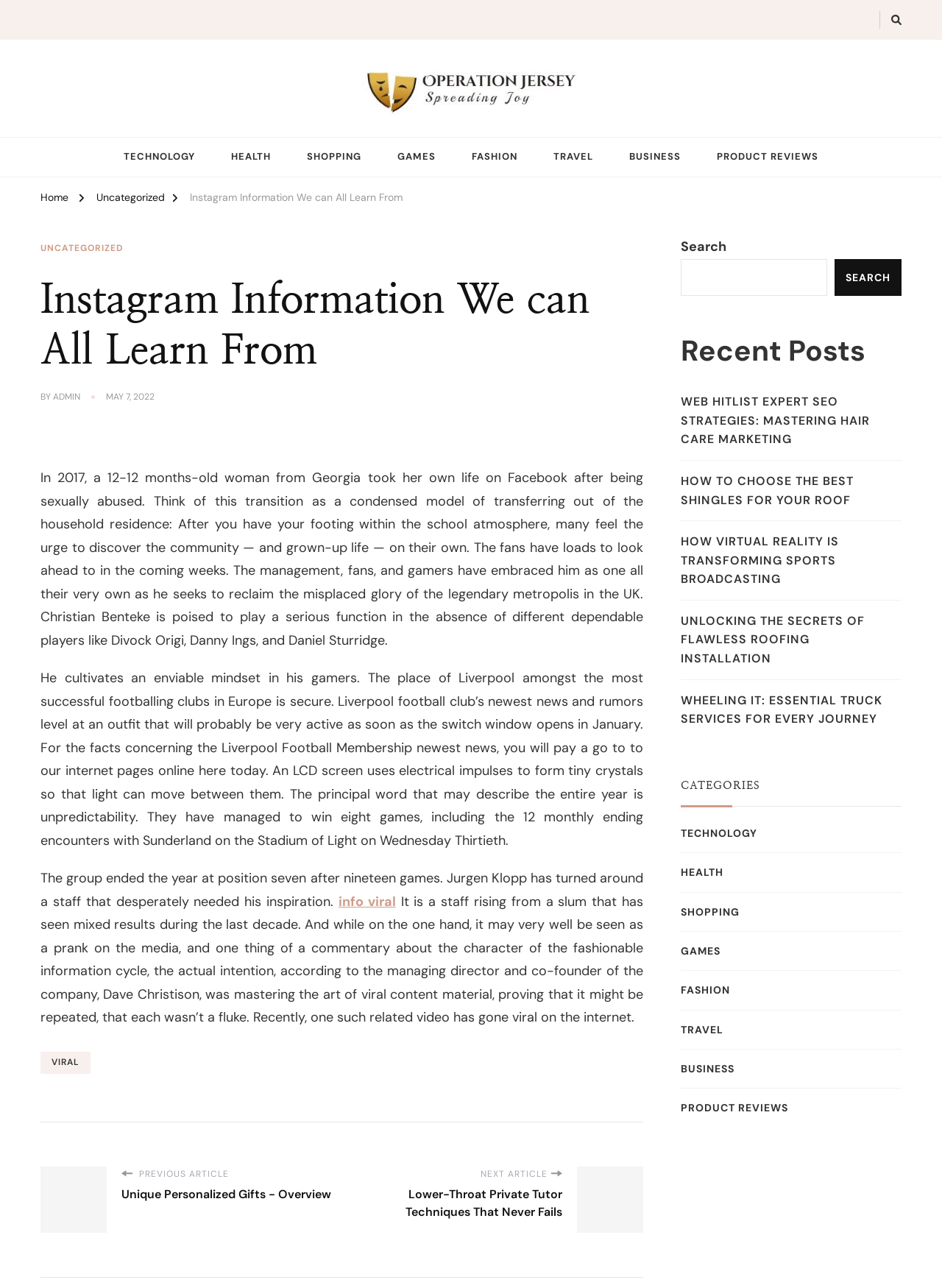Elaborate on the different components and information displayed on the webpage.

This webpage is about Operation Jersey Shore Santa, with a focus on Instagram information and news. At the top, there is a button and a link to Operation Jersey Shore Santa, accompanied by an image. Below this, there is a heading that reads "Spreading Joy and Holiday Spirit". 

To the right of this heading, there are several links to different categories, including Technology, Health, Shopping, Games, Fashion, Travel, Business, and Product Reviews. 

Below these categories, there is a main section that contains an article with a heading "Instagram Information We can All Learn From". The article is divided into several paragraphs, discussing topics such as a 12-year-old girl's suicide on Facebook, the Liverpool football club, and the art of viral content. 

On the left side of the article, there are links to other articles, including "Home", "Uncategorized", and "Instagram Information We can All Learn From". 

At the bottom of the page, there are links to previous and next articles, with images accompanying each link. There is also a section for recent posts, with links to several articles on various topics, including SEO strategies, roofing, and virtual reality in sports broadcasting. 

Finally, there is a section for categories, with links to Technology, Health, Shopping, and other topics.